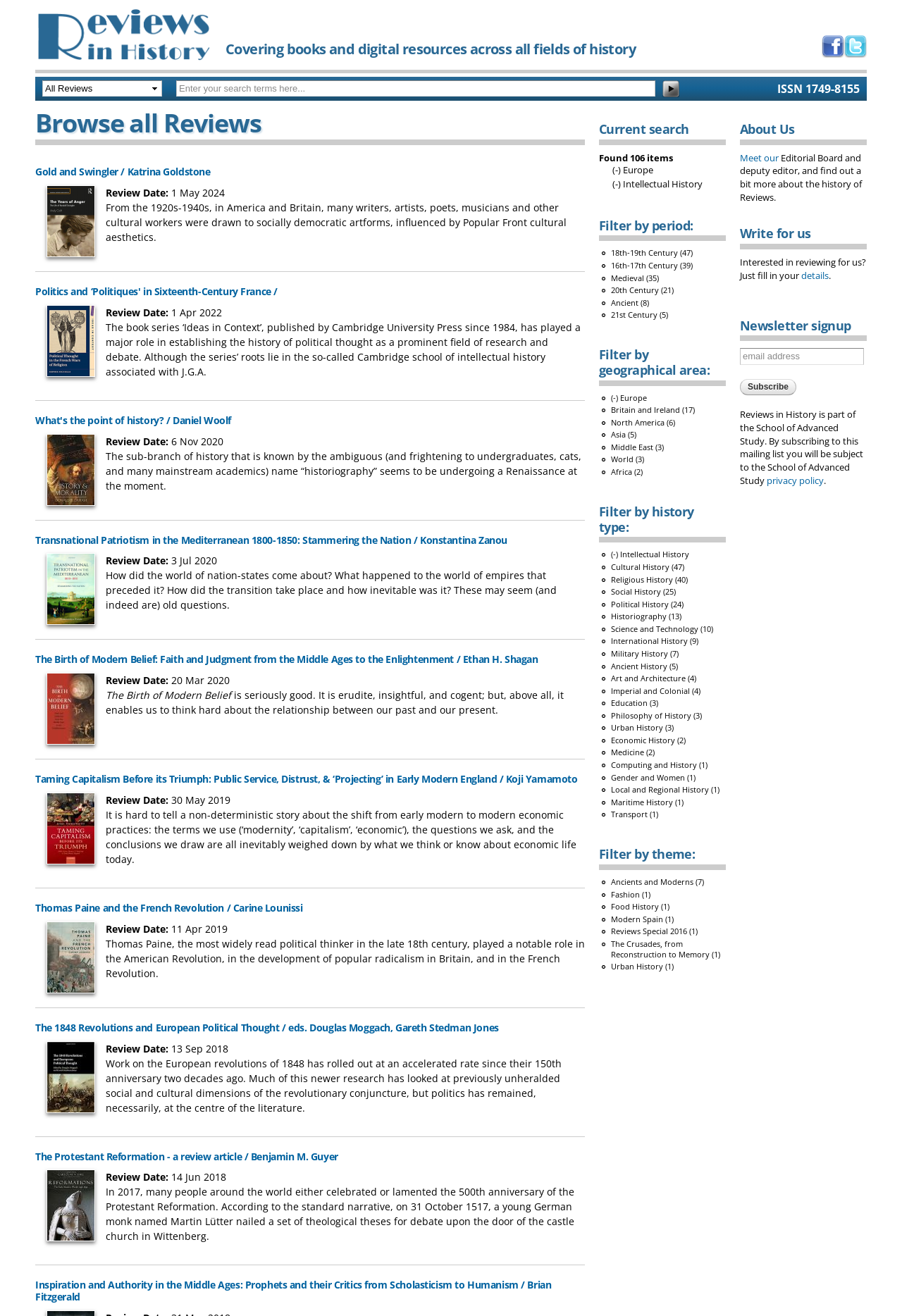Is there a search box on the webpage?
From the image, provide a succinct answer in one word or a short phrase.

Yes